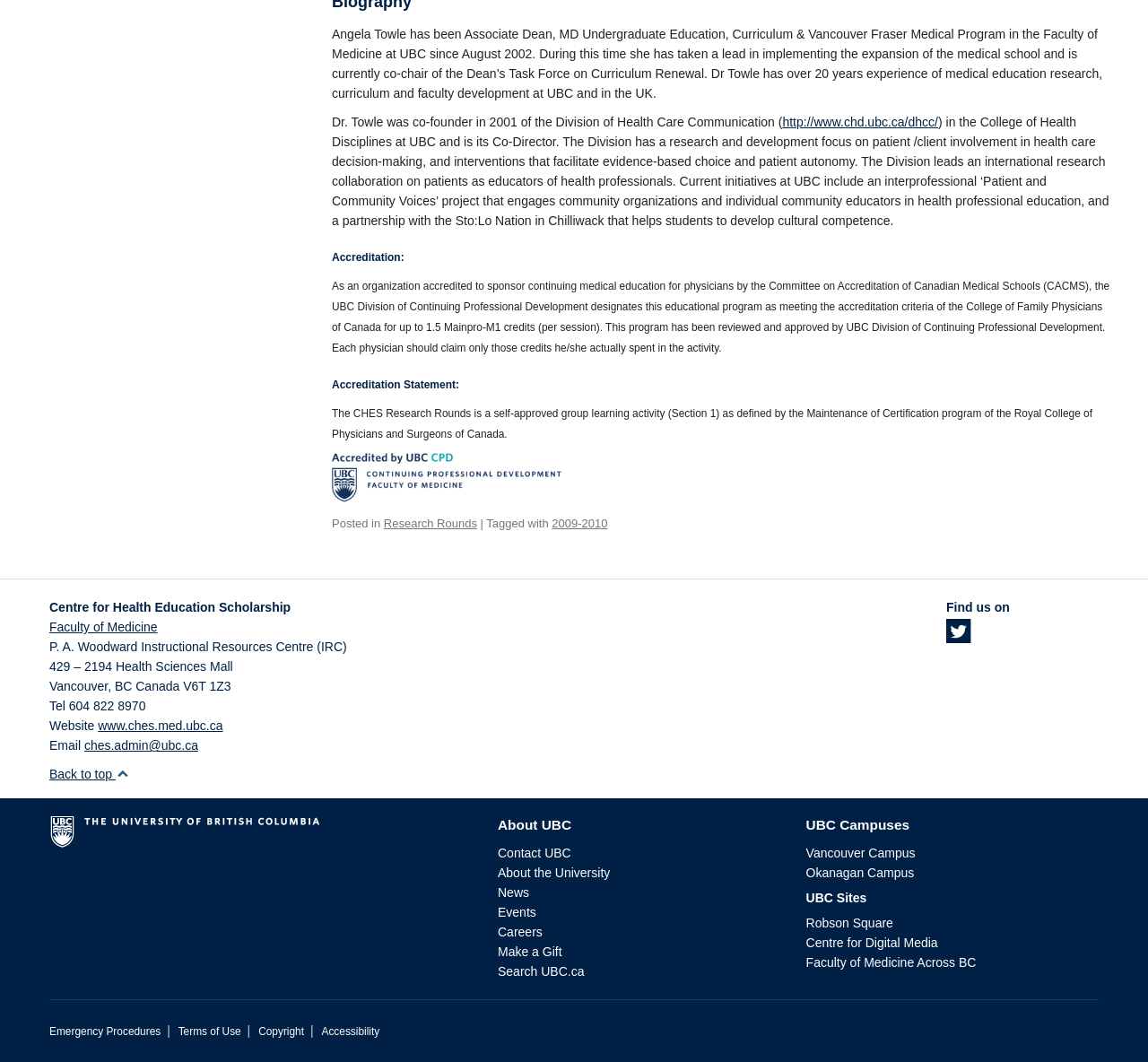What is Dr. Towle's role in the Faculty of Medicine?
Answer the question with just one word or phrase using the image.

Associate Dean